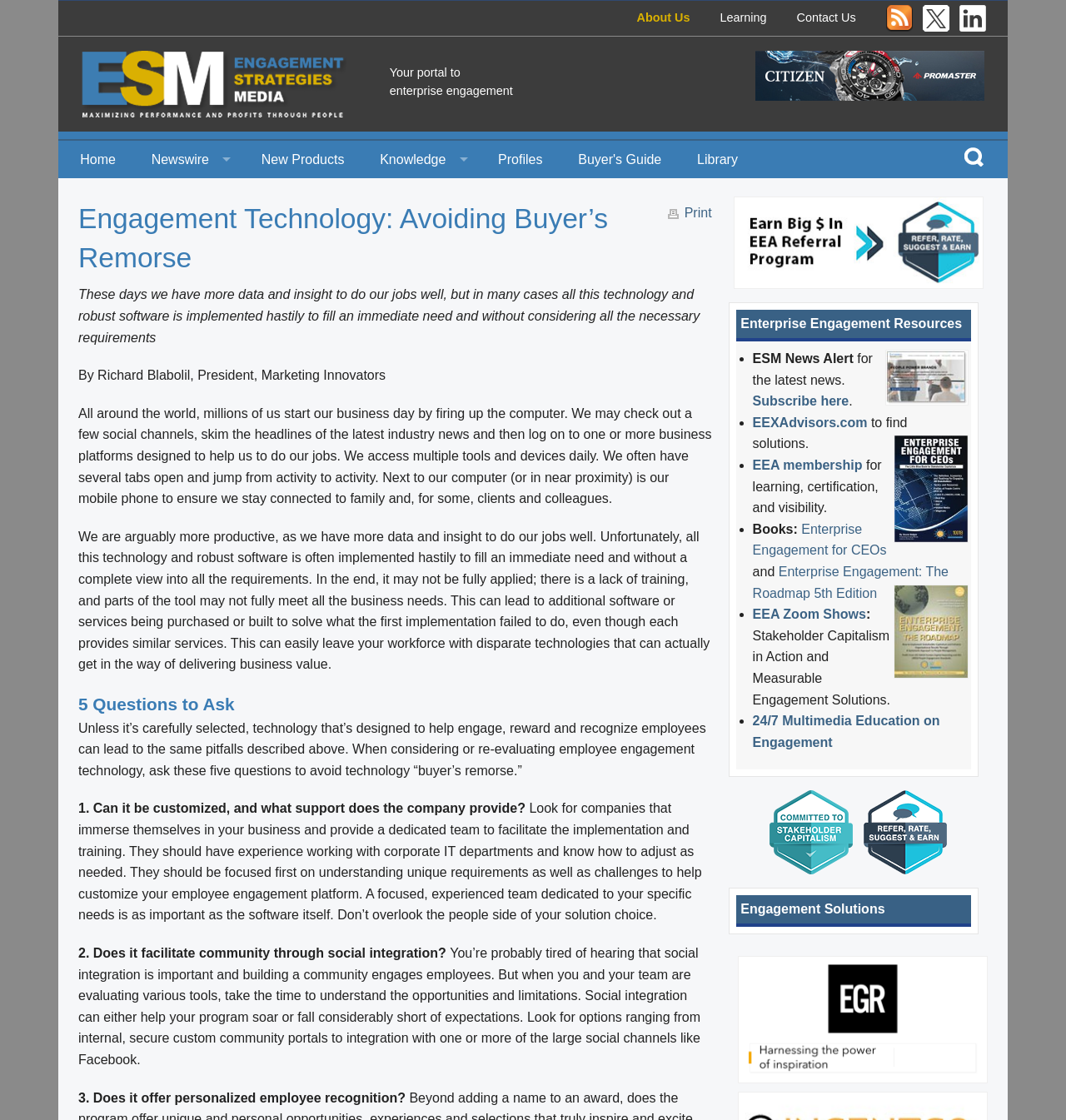Provide a brief response to the question using a single word or phrase: 
How many links are there in the top navigation bar?

7